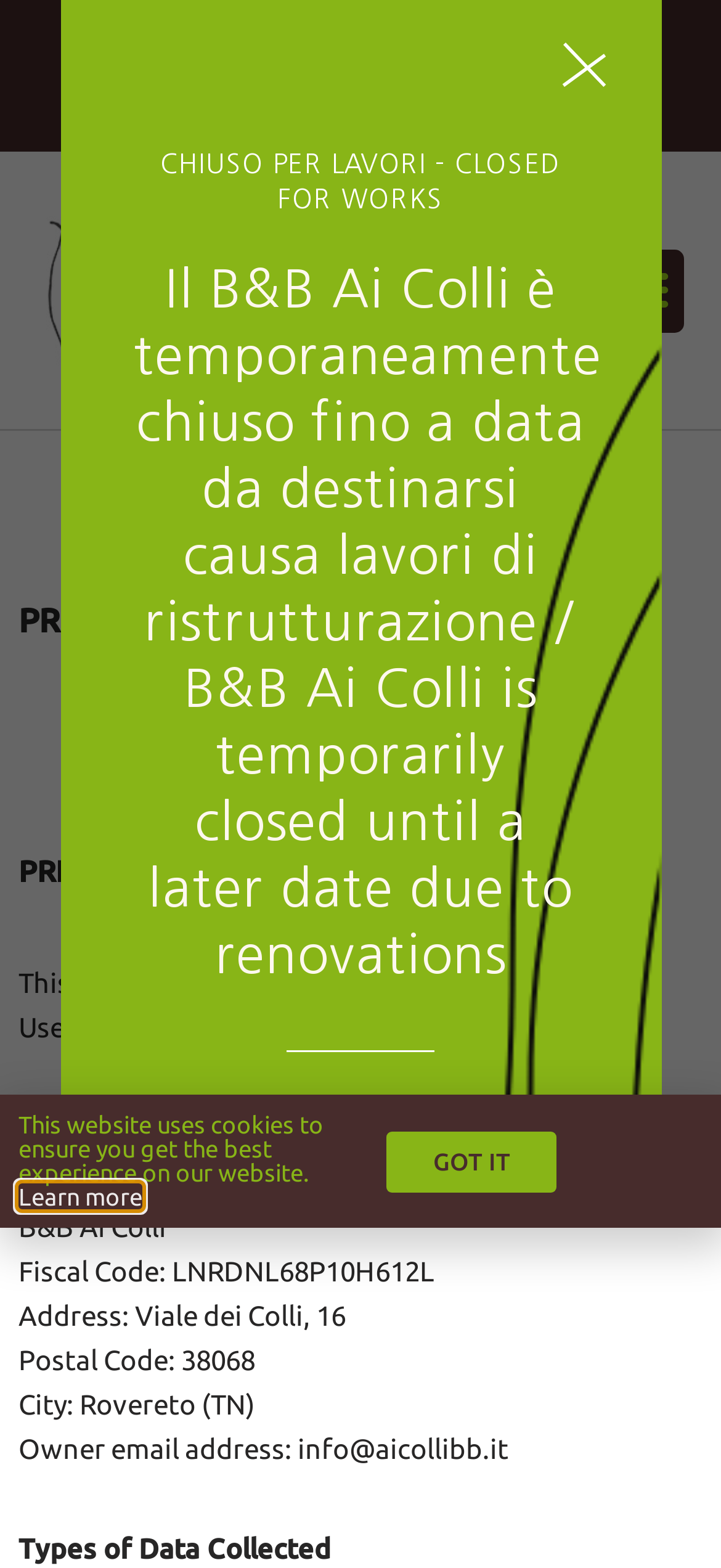Using a single word or phrase, answer the following question: 
Why is the B&B currently closed?

Due to renovations